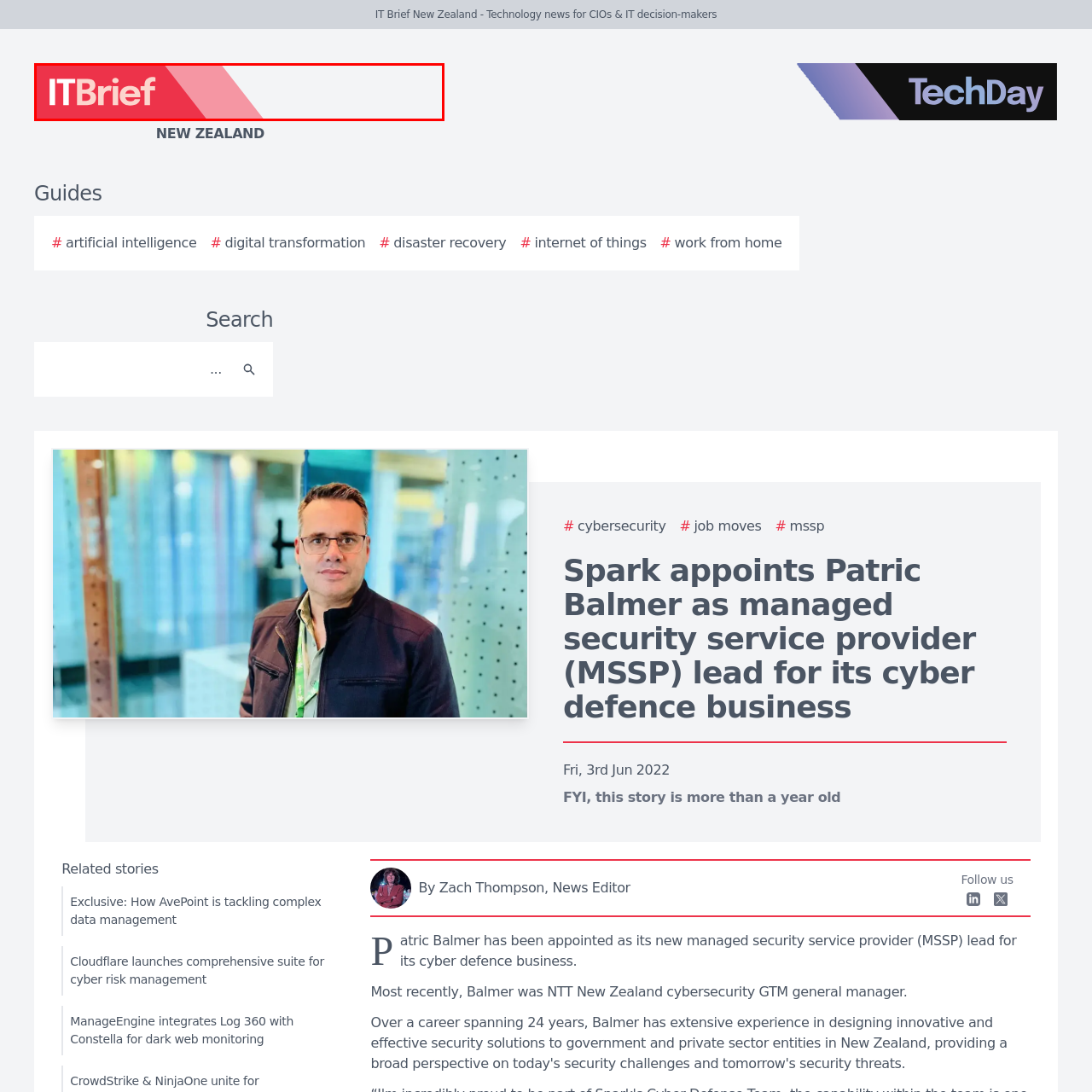Who is the target audience of IT Brief New Zealand?
Look closely at the portion of the image highlighted by the red bounding box and provide a comprehensive answer to the question.

The caption states that IT Brief New Zealand is a publication focused on delivering technology news specifically tailored for CIOs and IT decision-makers, indicating that these individuals are the target audience of the publication.